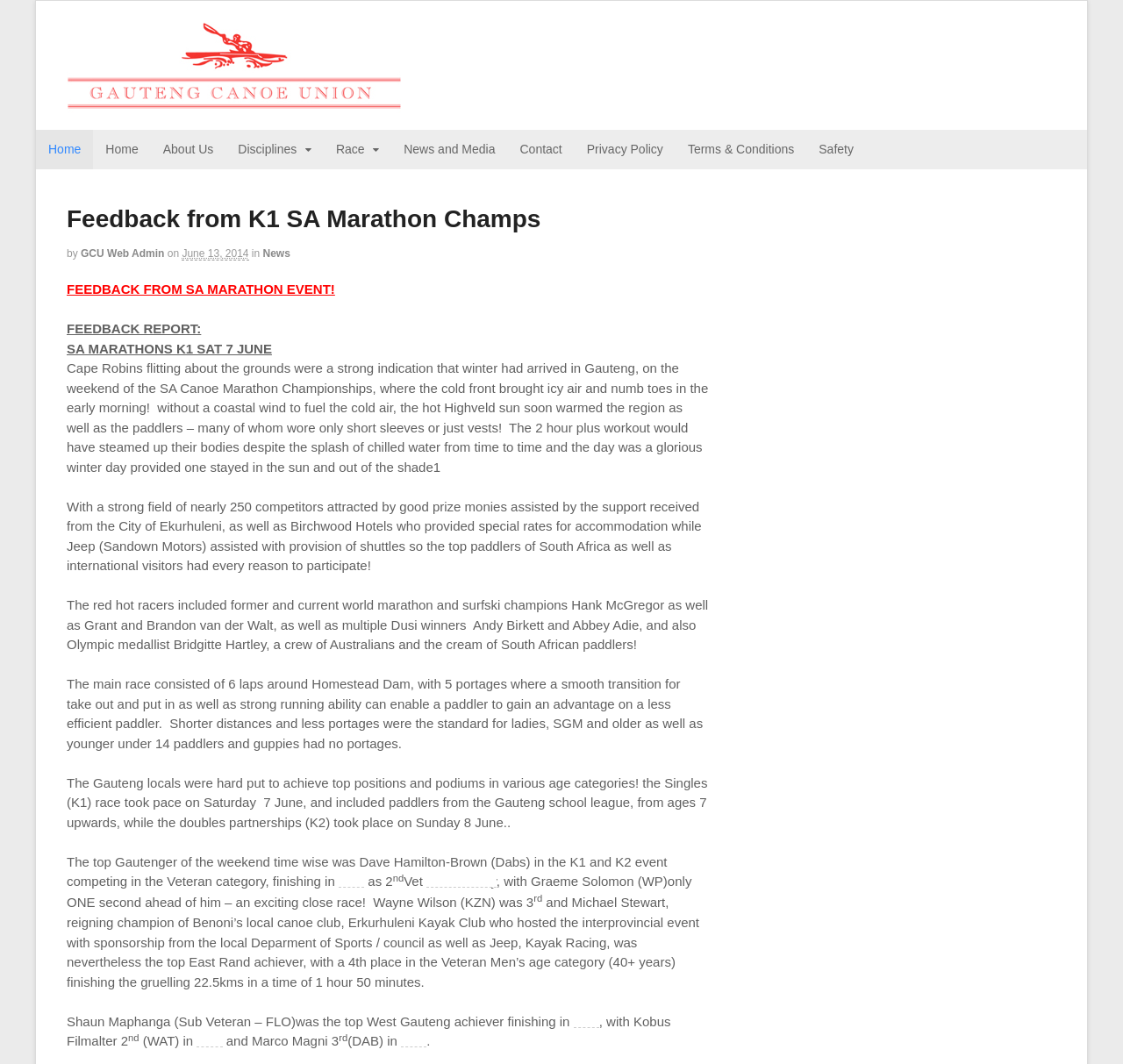Generate the text content of the main heading of the webpage.

Feedback from K1 SA Marathon Champs